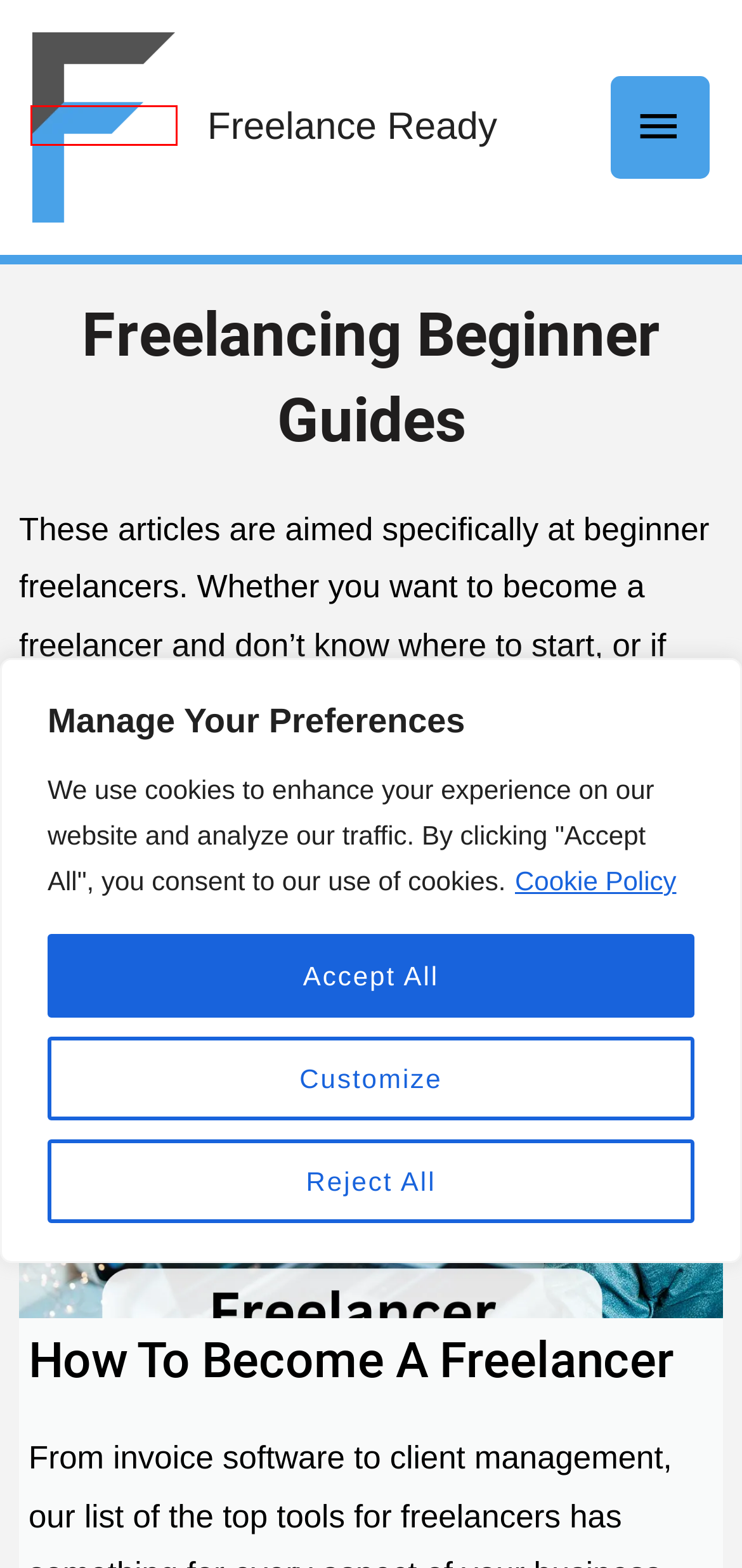You are given a screenshot of a webpage with a red rectangle bounding box around a UI element. Select the webpage description that best matches the new webpage after clicking the element in the bounding box. Here are the candidates:
A. The 15 Highest-Paying Freelance Jobs In 2024 - Freelance Ready
B. Freelancing Guidance and Insights - Freelance Ready
C. How To Start Freelancing With No Experience In 2024 - Freelance Ready
D. Freelancing Beginner Guides Archives - Page 2 of 6 - Freelance Ready
E. About - Freelance Ready
F. How To Become A Freelance Digital Marketer In 6 Steps - Freelance Ready
G. Cookie Policy - Freelance Ready
H. Privacy Policy - Freelance Ready

B